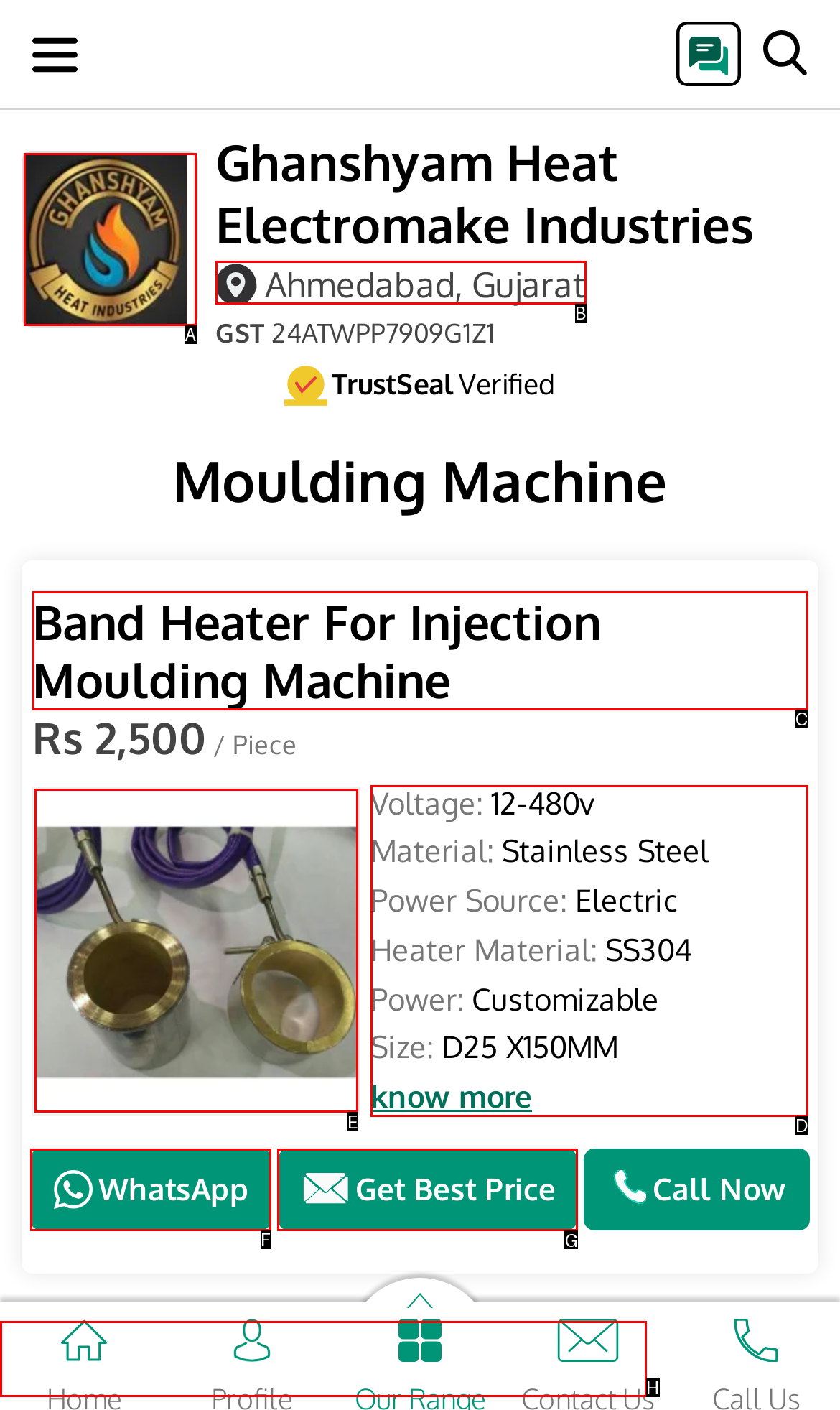Tell me which letter corresponds to the UI element that will allow you to Click the Get Best Price link. Answer with the letter directly.

G